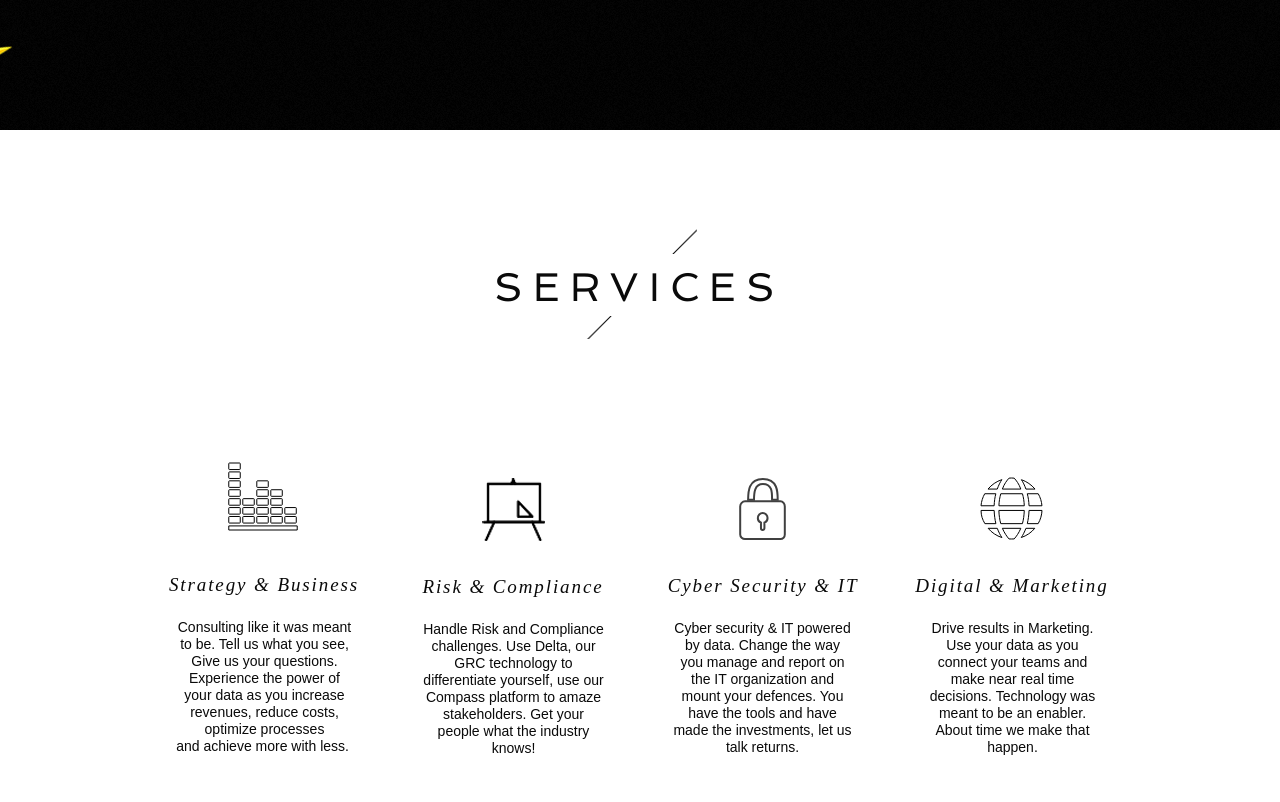Show the bounding box coordinates for the HTML element described as: "+1 (888) 383-2721".

None